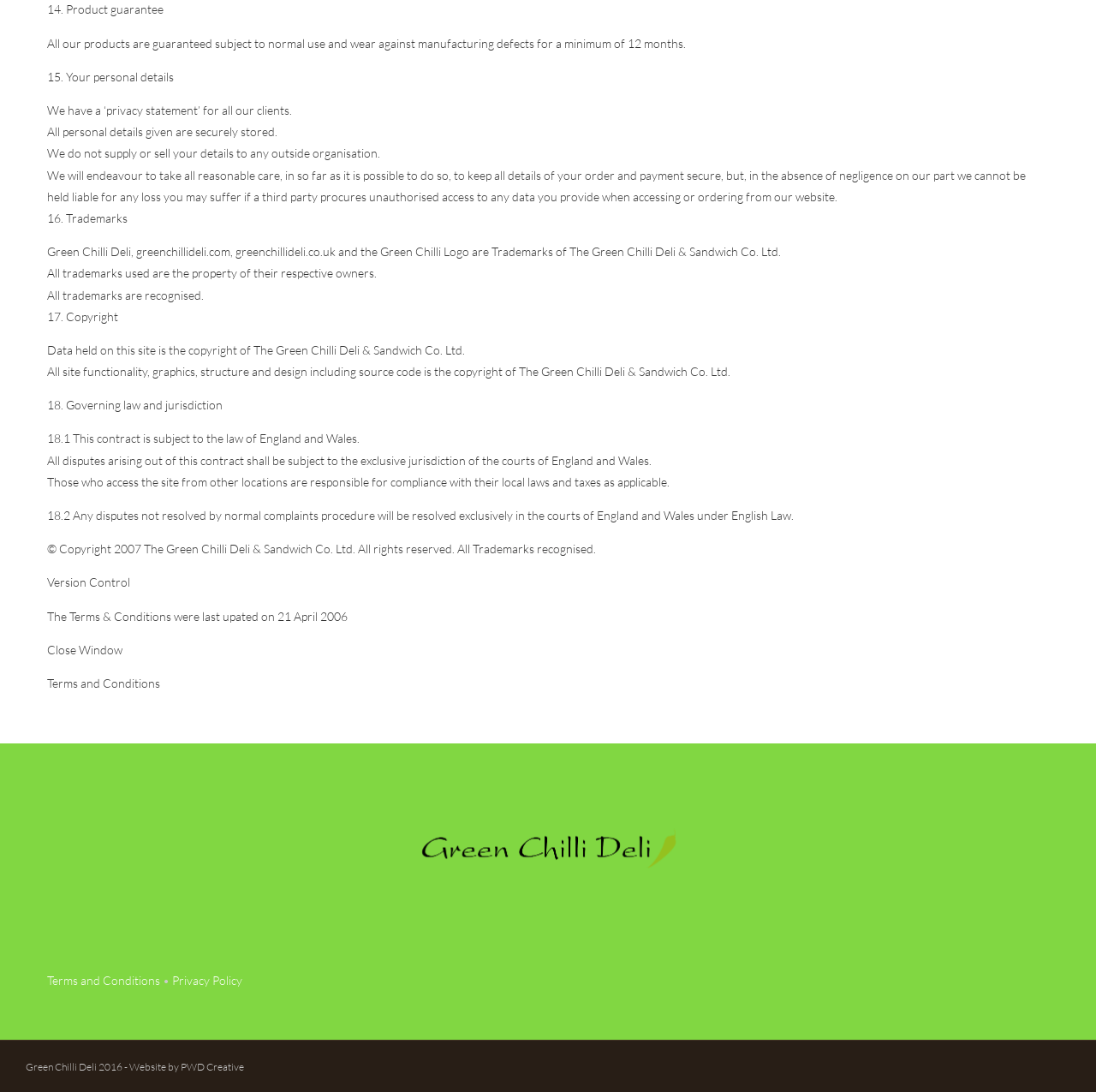What is guaranteed by the company?
Please respond to the question with a detailed and informative answer.

According to the webpage, all products are guaranteed subject to normal use and wear against manufacturing defects for a minimum of 12 months.